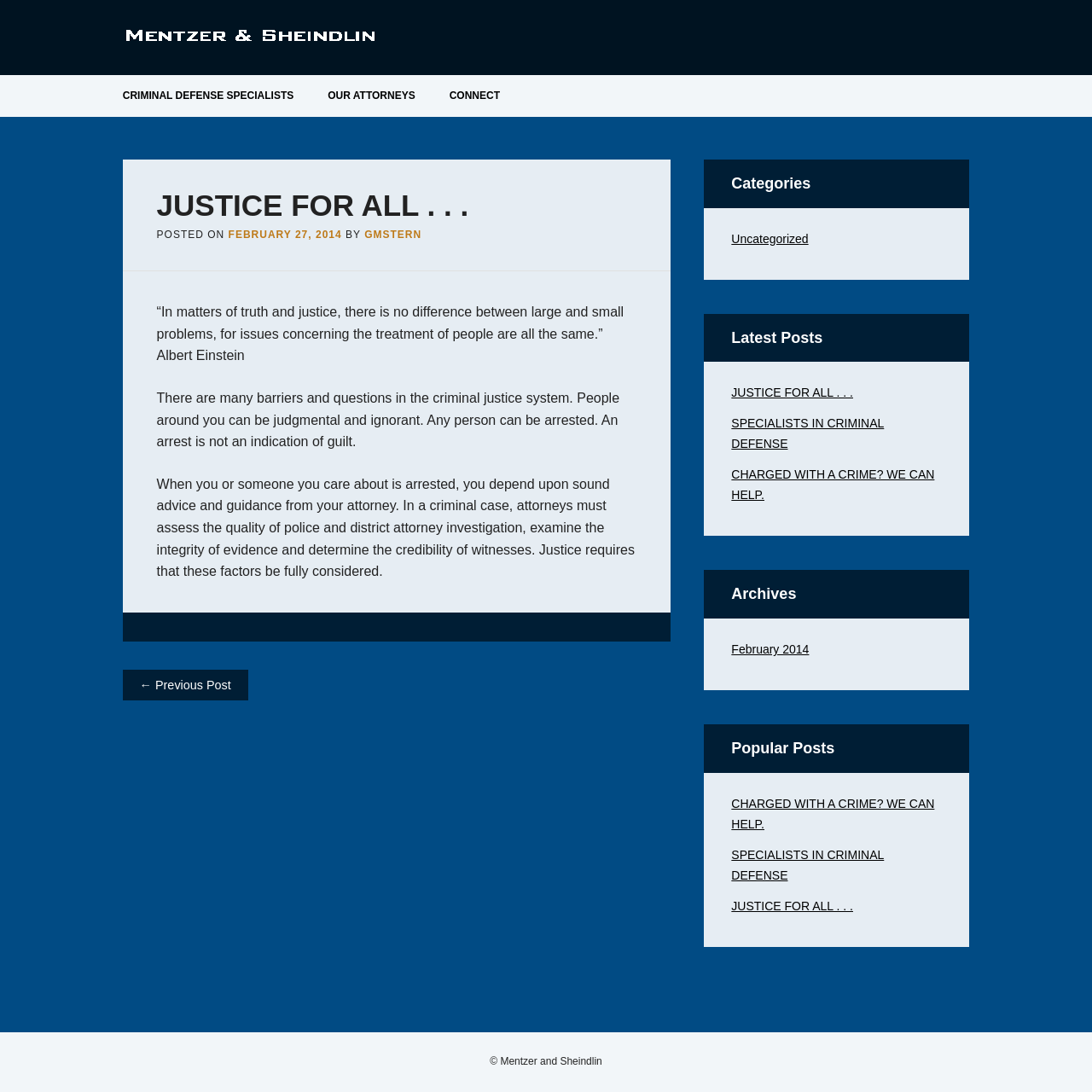Find the bounding box coordinates of the element to click in order to complete this instruction: "Check the 'Latest Posts'". The bounding box coordinates must be four float numbers between 0 and 1, denoted as [left, top, right, bottom].

[0.67, 0.301, 0.753, 0.317]